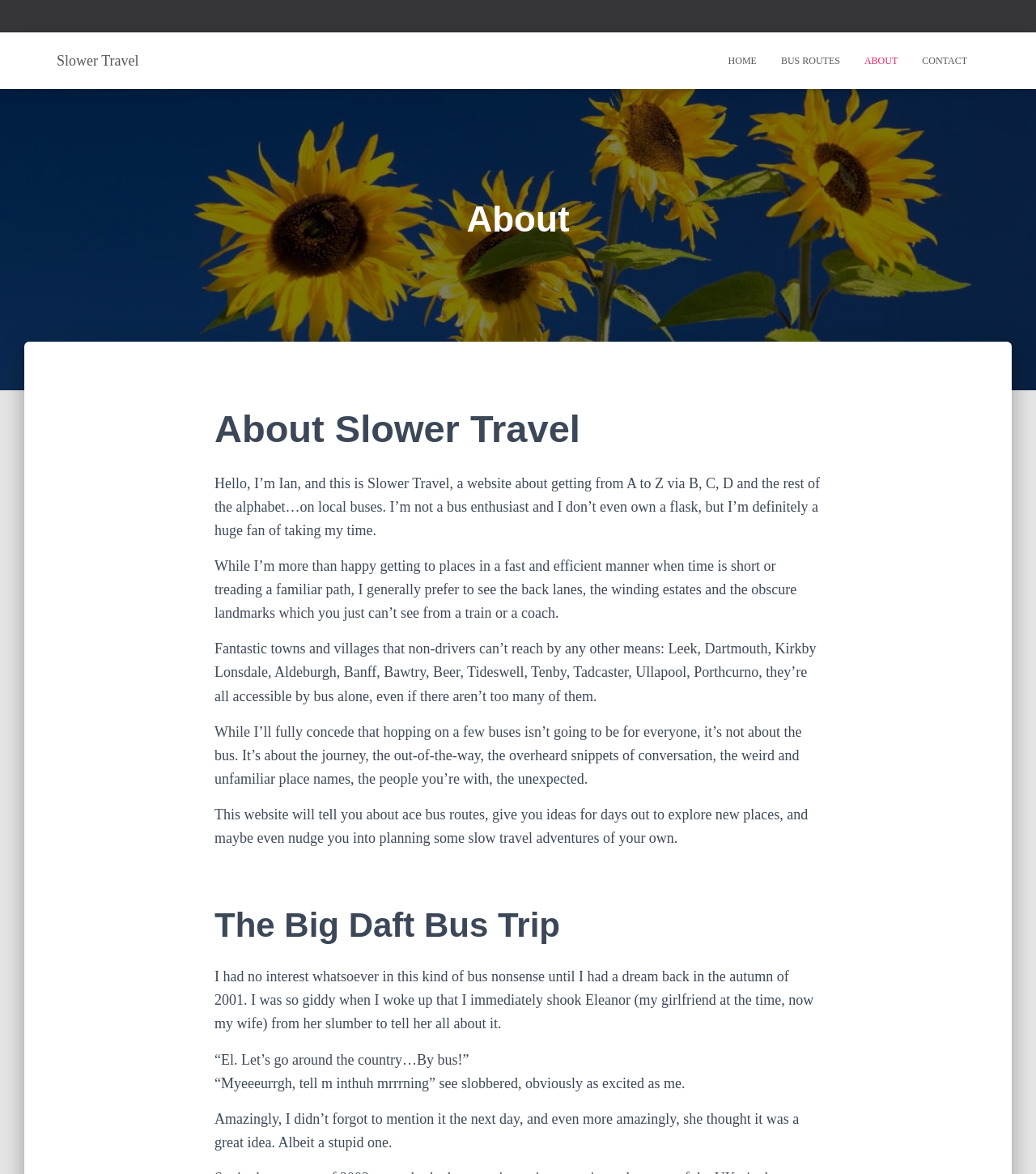Generate a comprehensive description of the contents of the webpage.

The webpage is about Slower Travel, a blog focused on exploring places via local buses. At the top, there is a navigation menu with five links: "Slower Travel", "HOME", "BUS ROUTES", "ABOUT", and "CONTACT", aligned horizontally and taking up about a quarter of the screen width.

Below the navigation menu, there is a heading "About" that spans almost the entire screen width. Underneath, there is a subheading "About Slower Travel" followed by a series of paragraphs describing the author's passion for taking his time to travel and explore local areas via buses. The text explains that the website is not about buses, but about the journey, the people, and the unexpected experiences.

The paragraphs are arranged vertically, with a clear hierarchy, and take up most of the screen space. The text is divided into sections, with the author introducing himself, explaining his inspiration for slower travel, and describing the purpose of the website.

Further down, there is a heading "The Big Daft Bus Trip" followed by more paragraphs describing the author's dream that inspired him to start slower travel and his conversation with his girlfriend about the idea.

At the bottom right corner of the screen, there is a button with an image next to it, but the purpose of the button is not clear from the text.